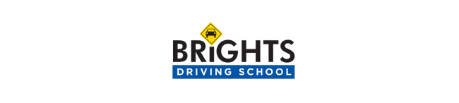Please give a concise answer to this question using a single word or phrase: 
What is the color of the phrase 'DRIVING SCHOOL'?

Blue